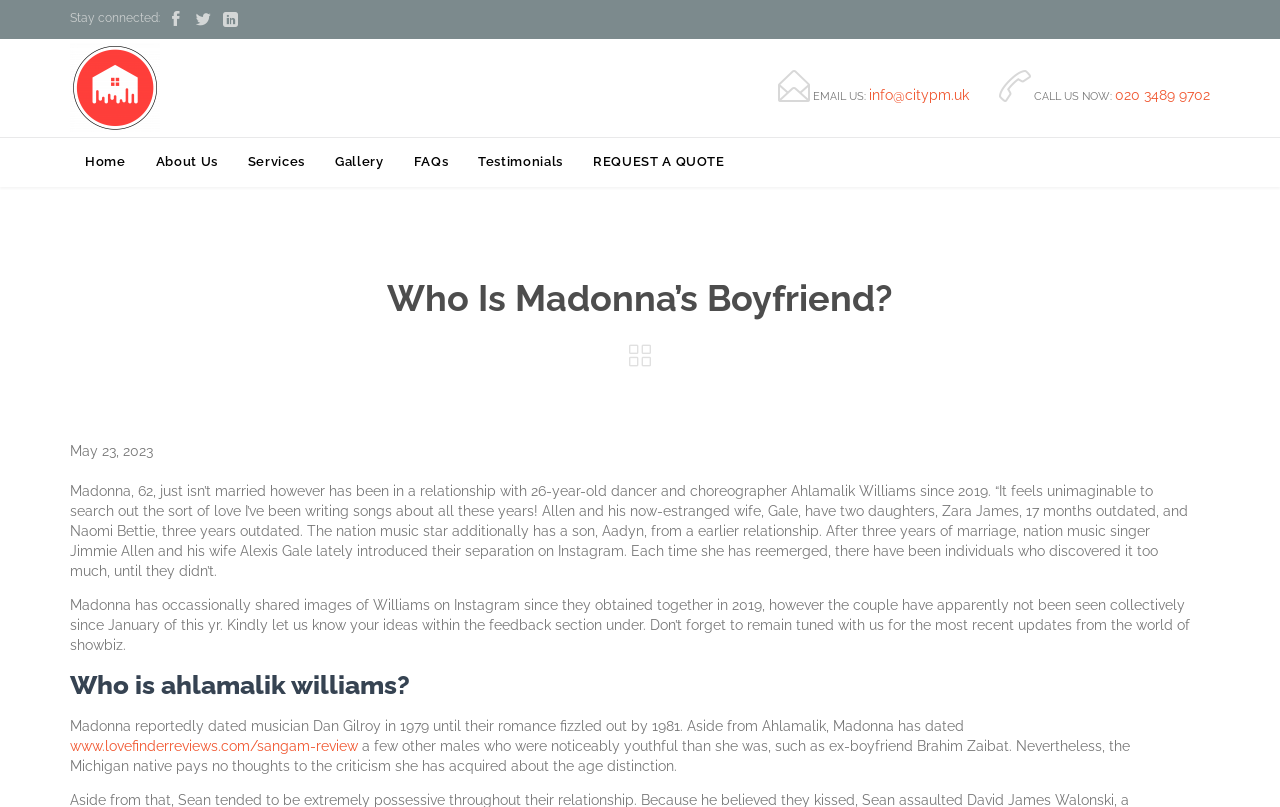Extract the primary header of the webpage and generate its text.

Who Is Madonna’s Boyfriend?